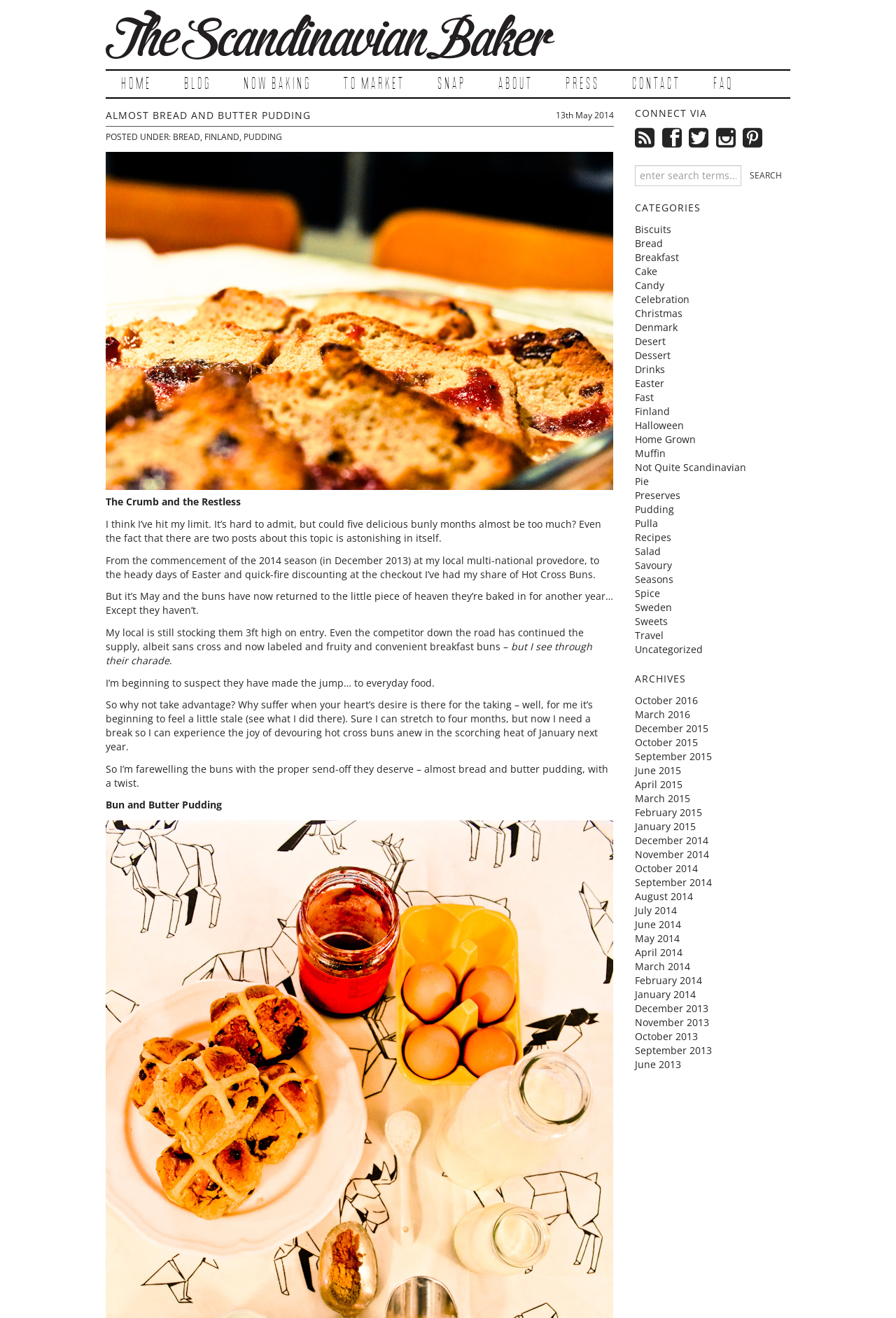Answer the following in one word or a short phrase: 
What is the author's sentiment towards hot cross buns?

Mixed